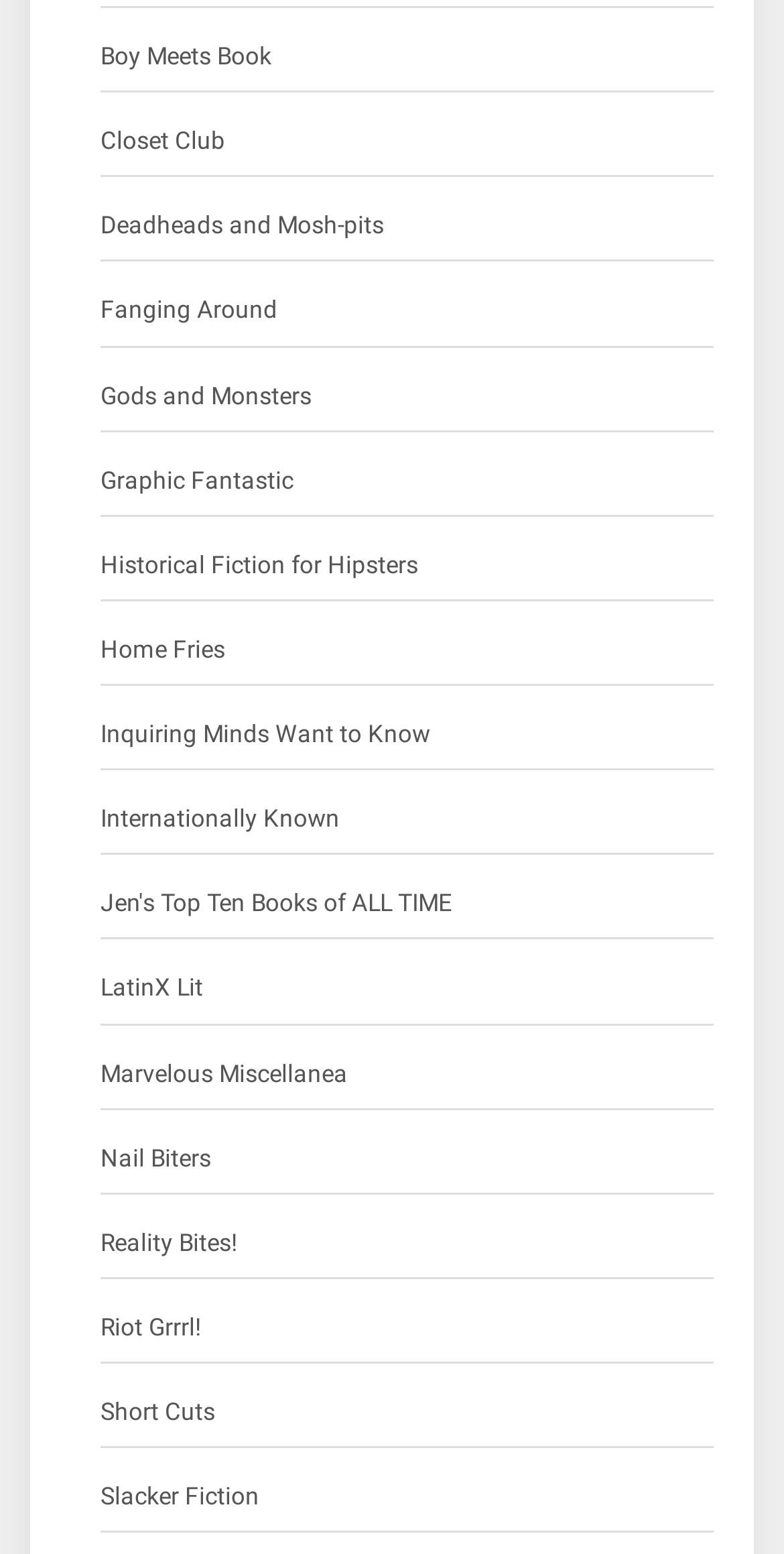What is the first book category listed?
Please use the visual content to give a single word or phrase answer.

Boy Meets Book